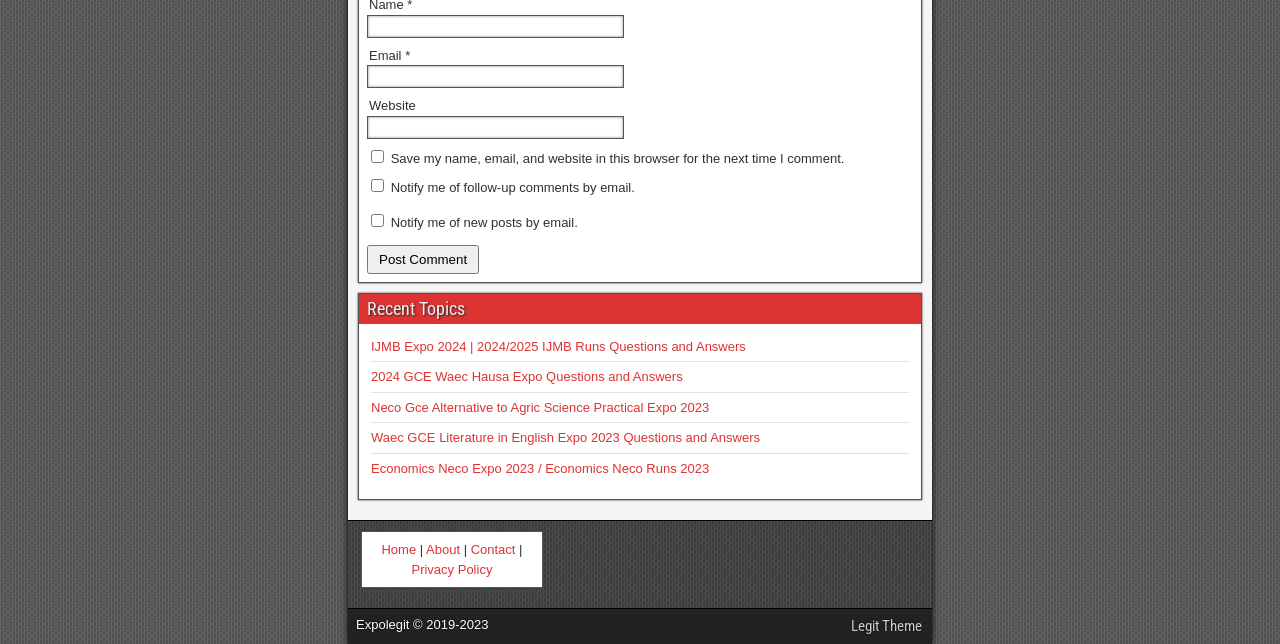Please determine the bounding box coordinates of the clickable area required to carry out the following instruction: "Watch Fire and Rescue NSW on YouTube". The coordinates must be four float numbers between 0 and 1, represented as [left, top, right, bottom].

None